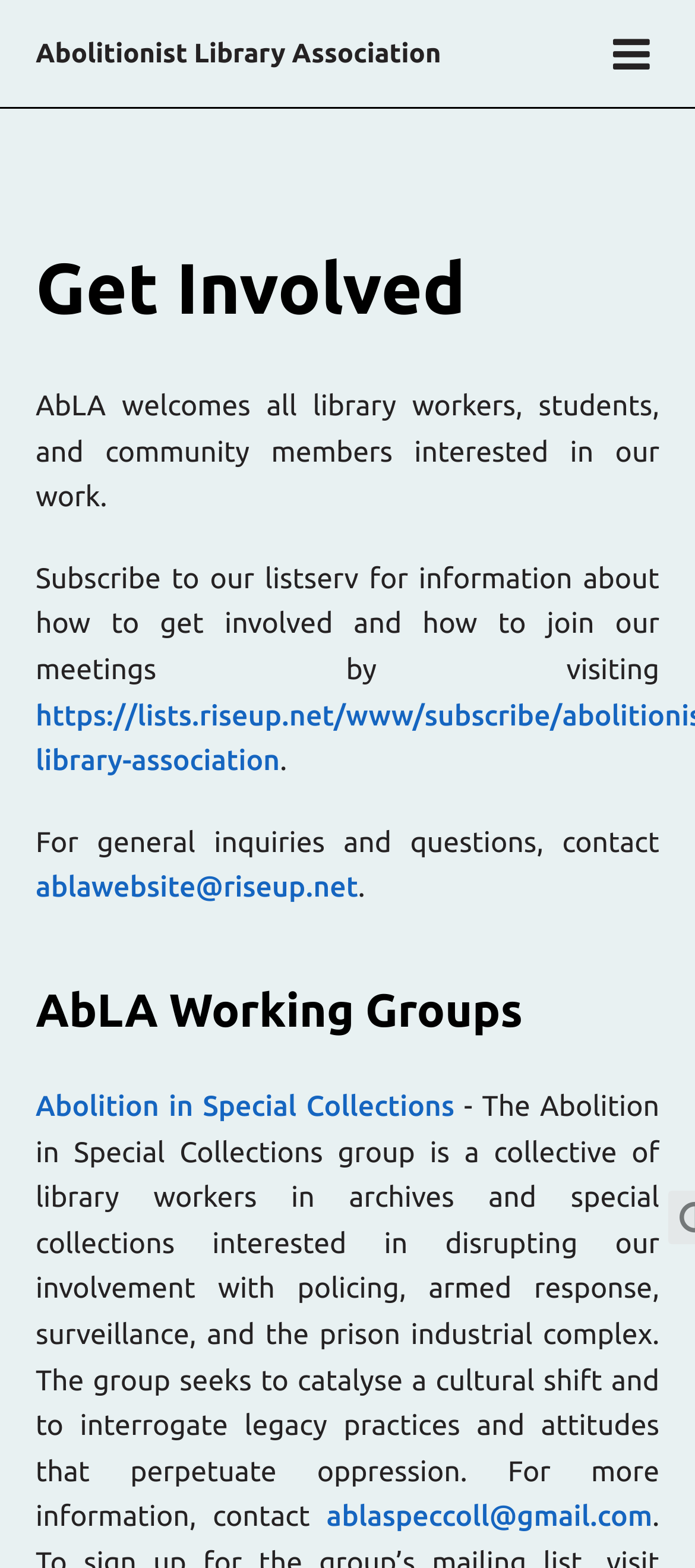Elaborate on the different components and information displayed on the webpage.

The webpage appears to be about the Abolitionist Library Association (AbLA), with a prominent link to the organization's name at the top left corner of the page. Below this link, there is a header section with a heading that reads "Get Involved". 

To the right of the "Get Involved" heading, there is a link with the same text. Below this header section, there is a paragraph of text that welcomes library workers, students, and community members to get involved with AbLA. 

Following this paragraph, there is another paragraph that provides information on how to subscribe to the organization's listserv. Below this, there is a section with a heading that reads "For general inquiries and questions, contact", accompanied by a link to an email address.

Further down the page, there is a heading that reads "AbLA Working Groups". Below this heading, there is a link to a specific working group called "Abolition in Special Collections", which is accompanied by a descriptive paragraph about the group's goals and objectives. This paragraph also includes a link to an email address for more information.